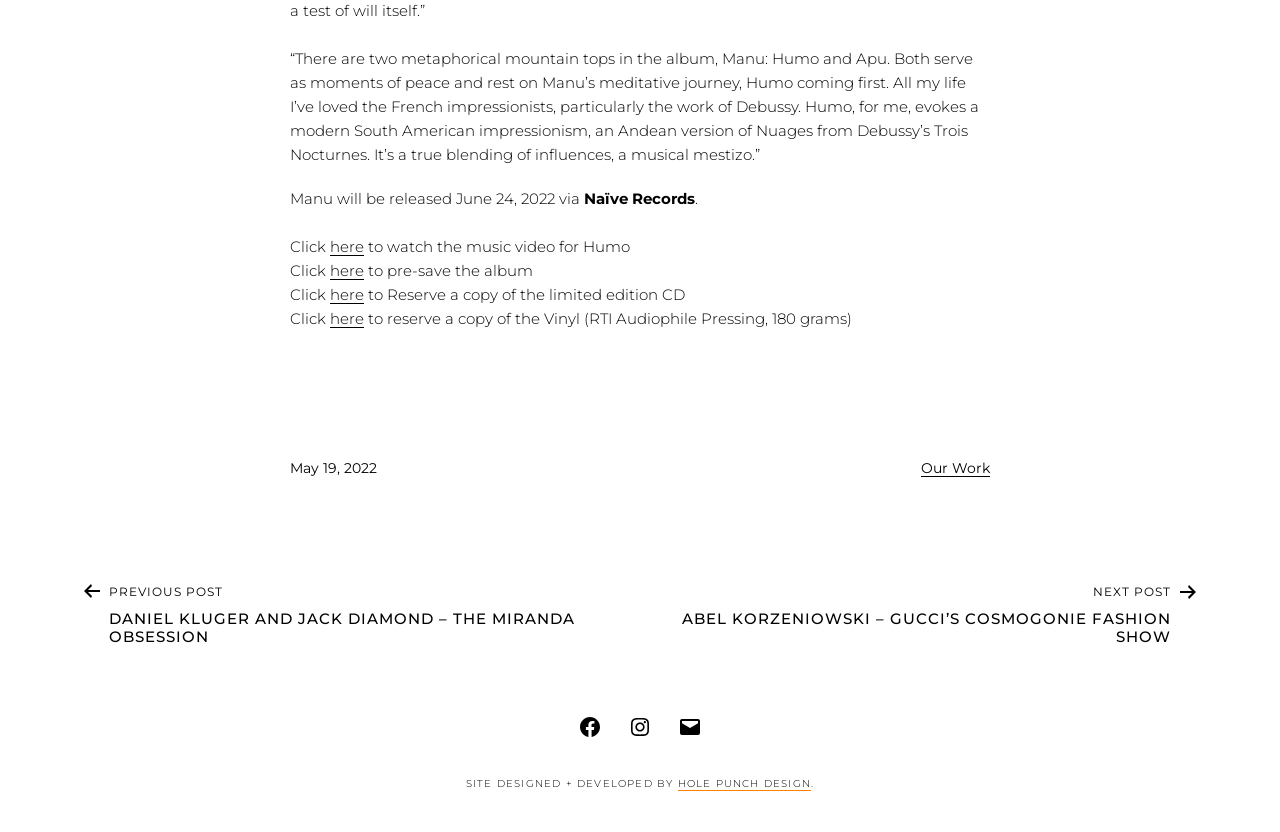Find the bounding box coordinates for the area that should be clicked to accomplish the instruction: "Click to reserve a copy of the Vinyl".

[0.258, 0.371, 0.284, 0.394]